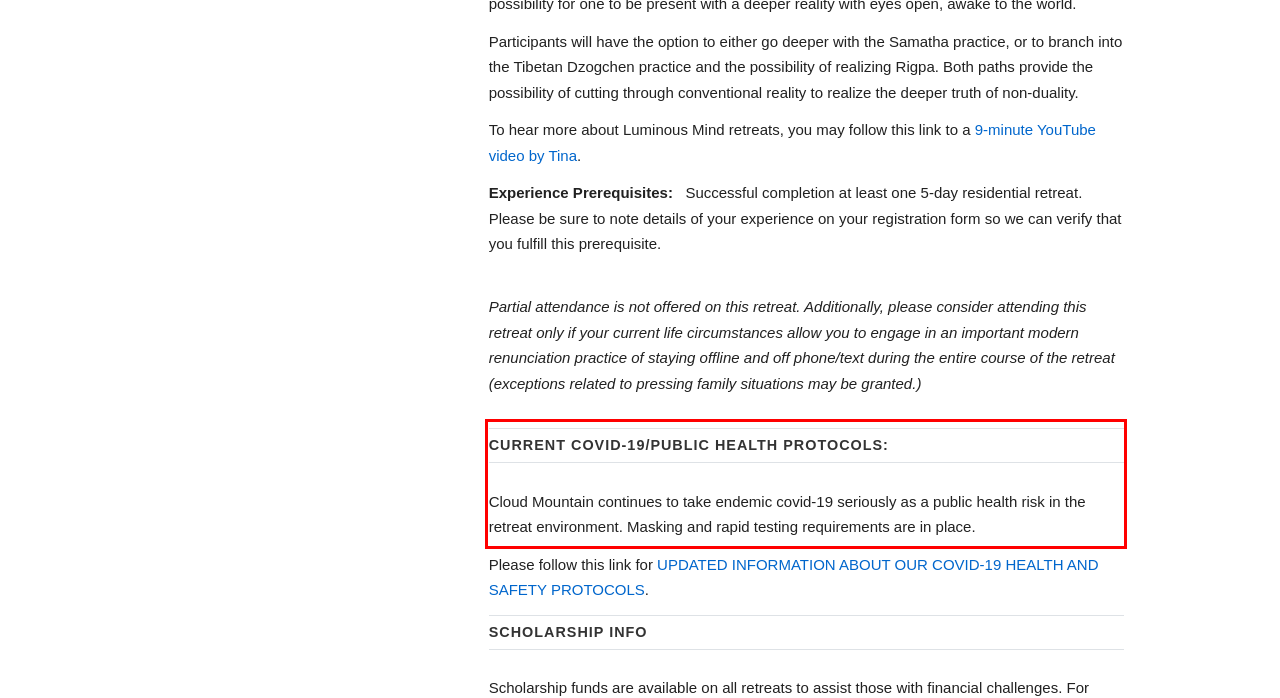Given a screenshot of a webpage containing a red bounding box, perform OCR on the text within this red bounding box and provide the text content.

CURRENT COVID-19/PUBLIC HEALTH PROTOCOLS: Cloud Mountain continues to take endemic covid-19 seriously as a public health risk in the retreat environment. Masking and rapid testing requirements are in place.